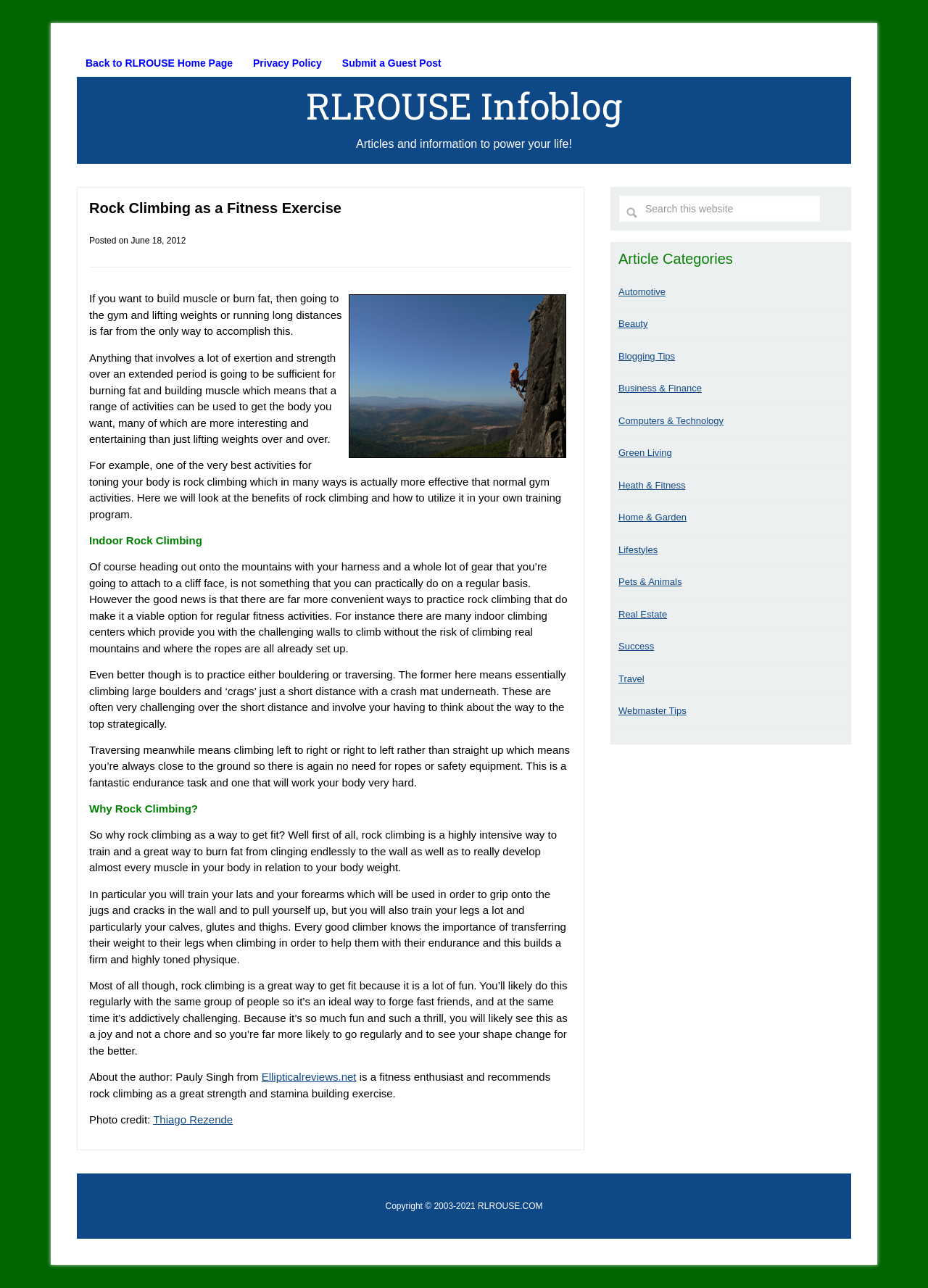What is the main title displayed on this webpage?

Rock Climbing as a Fitness Exercise